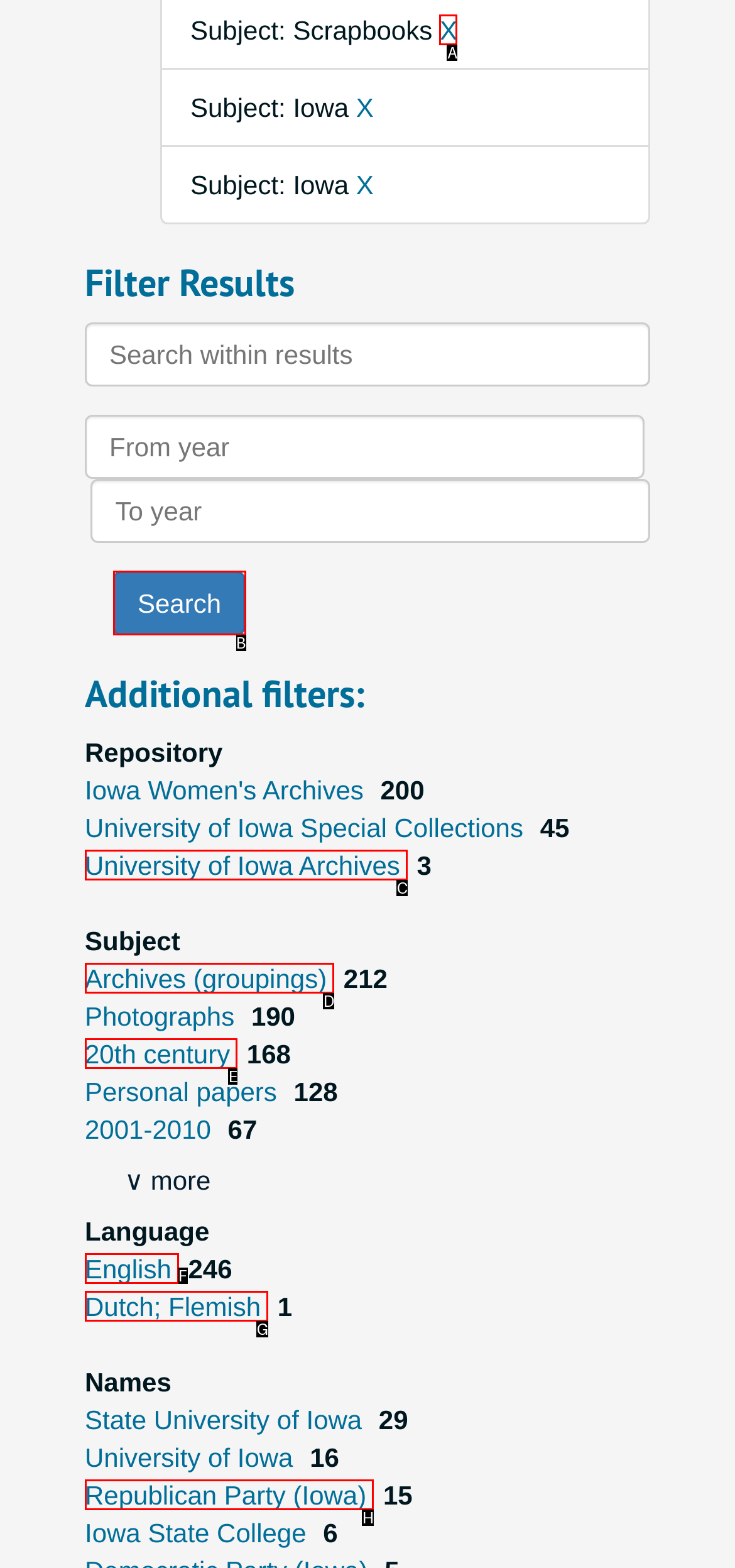Find the HTML element that matches the description: 20th century
Respond with the corresponding letter from the choices provided.

E